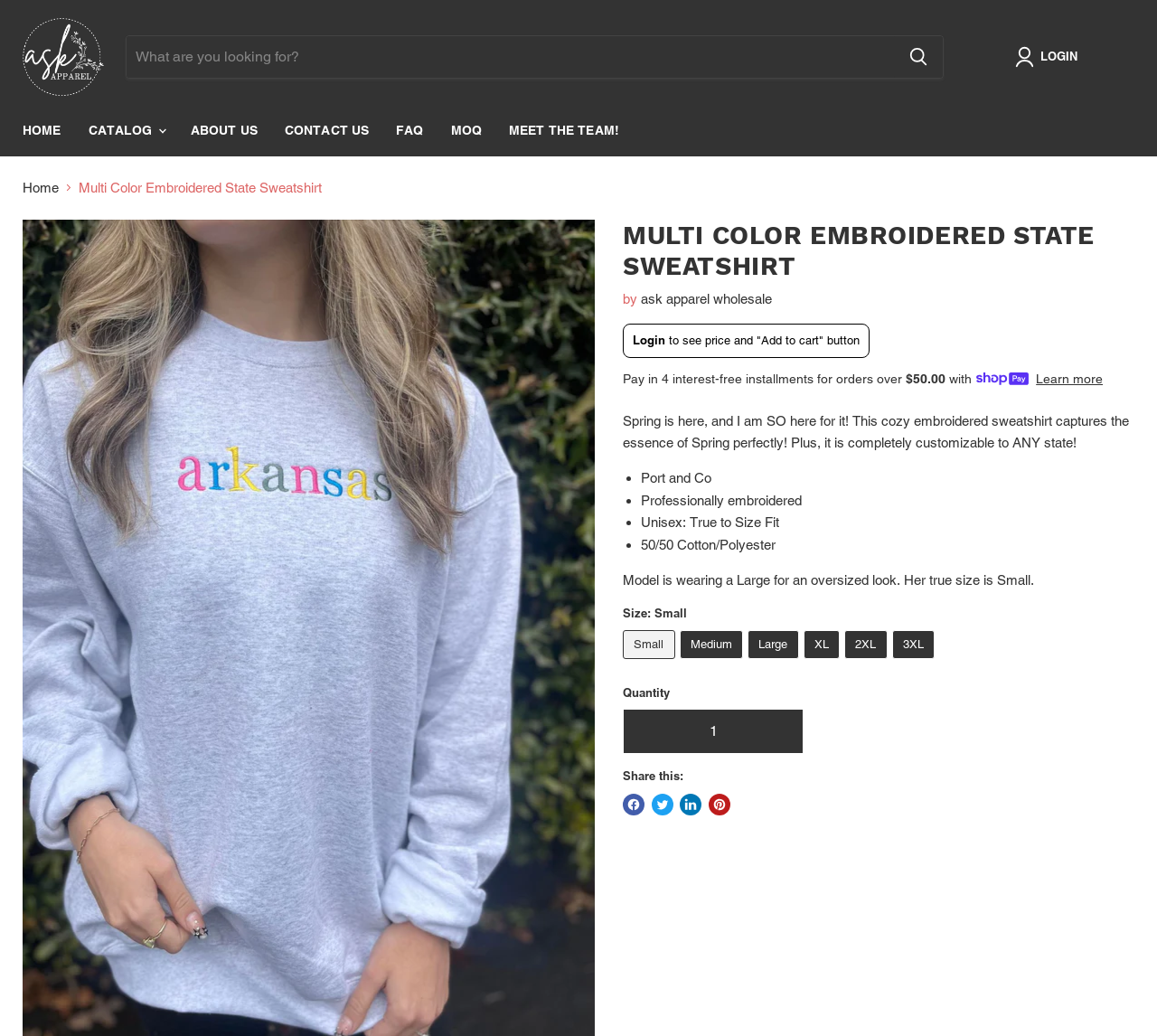Find the bounding box coordinates of the clickable area that will achieve the following instruction: "Select a size for the sweatshirt".

[0.538, 0.584, 0.98, 0.647]